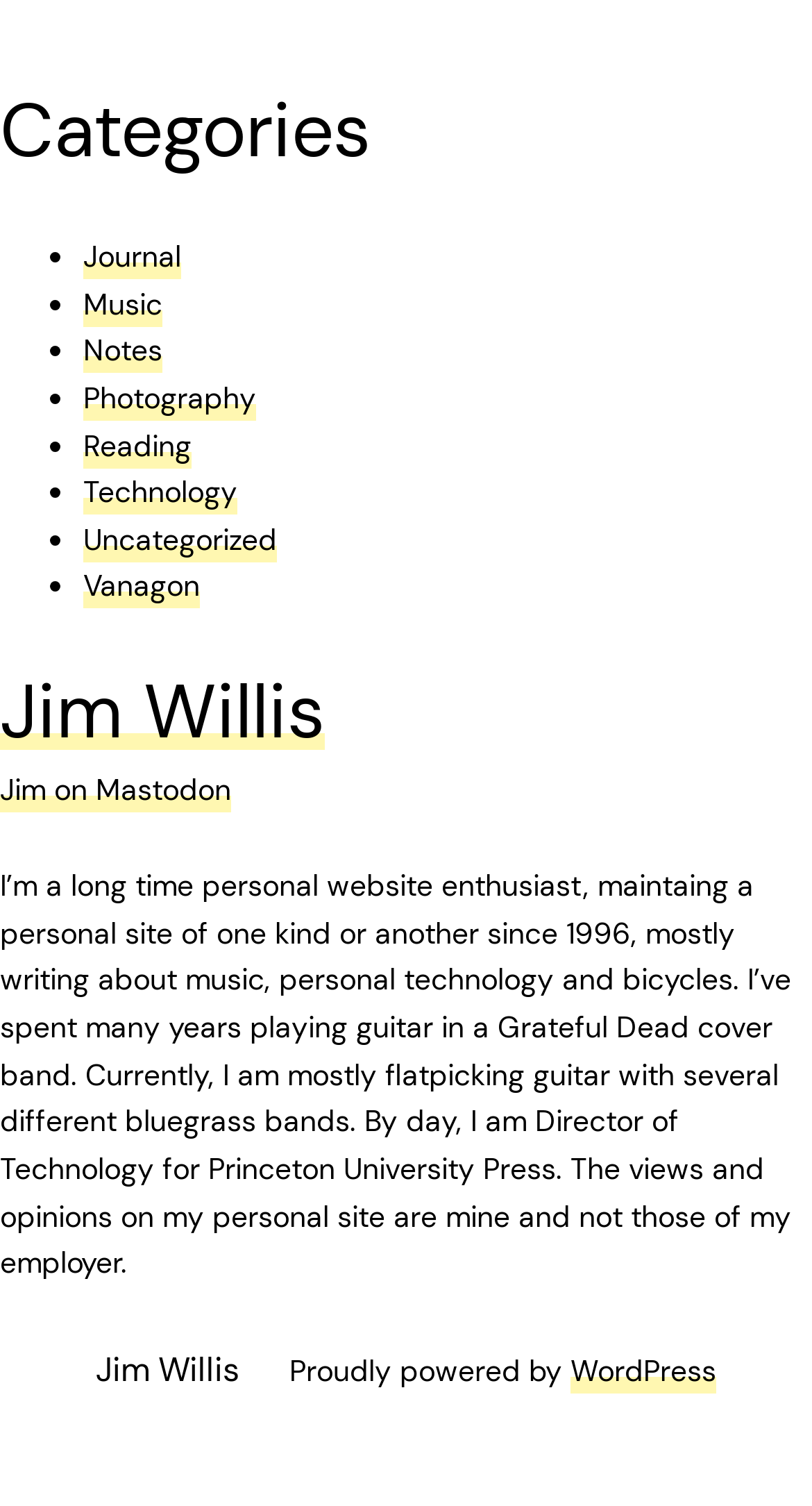From the element description: "Jim Willis", extract the bounding box coordinates of the UI element. The coordinates should be expressed as four float numbers between 0 and 1, in the order [left, top, right, bottom].

[0.118, 0.894, 0.295, 0.924]